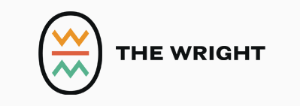Please answer the following question using a single word or phrase: 
What does the logo likely represent?

brand or organization